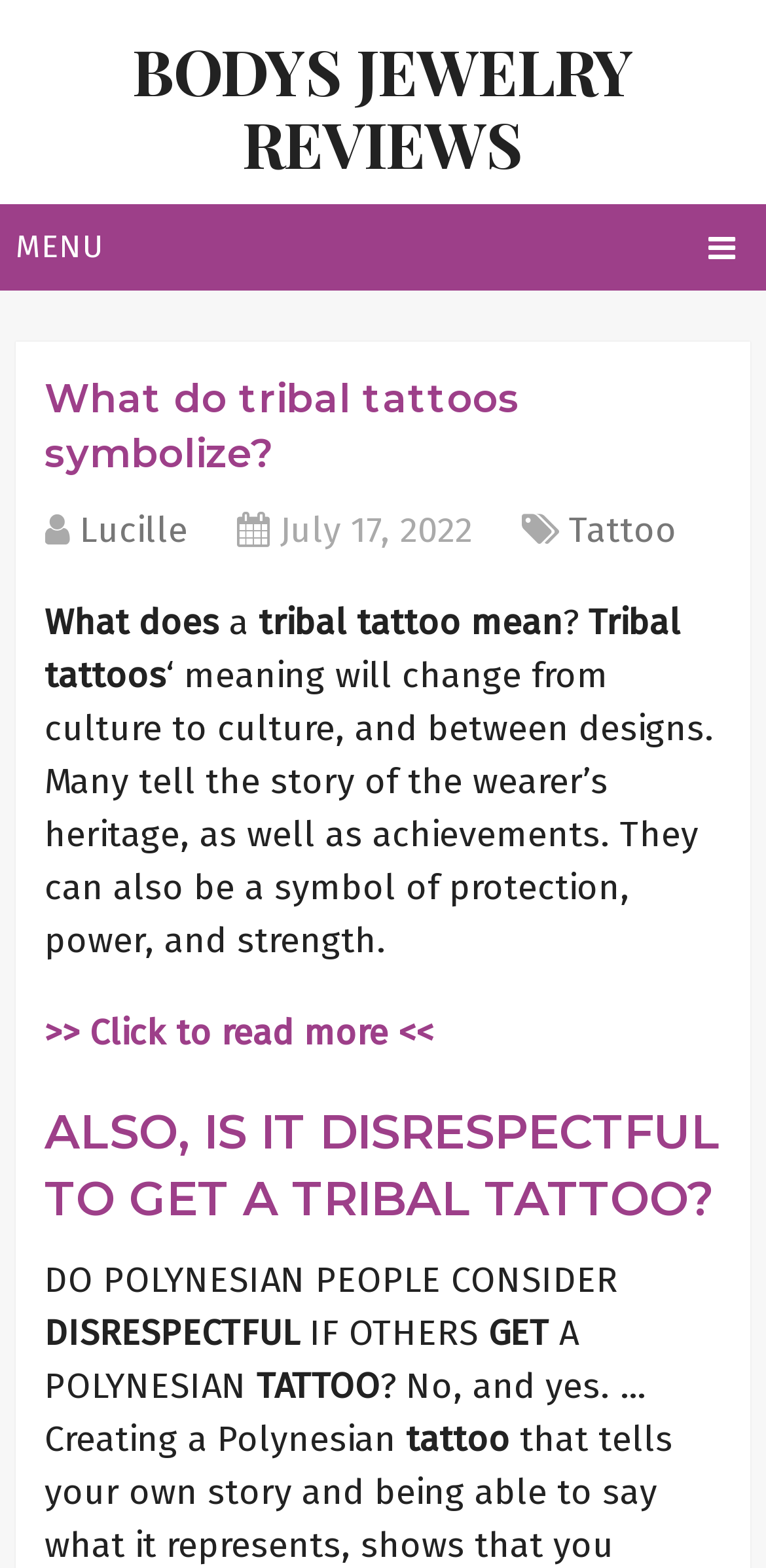Please provide a one-word or phrase answer to the question: 
Is it disrespectful to get a tribal tattoo?

It's complicated